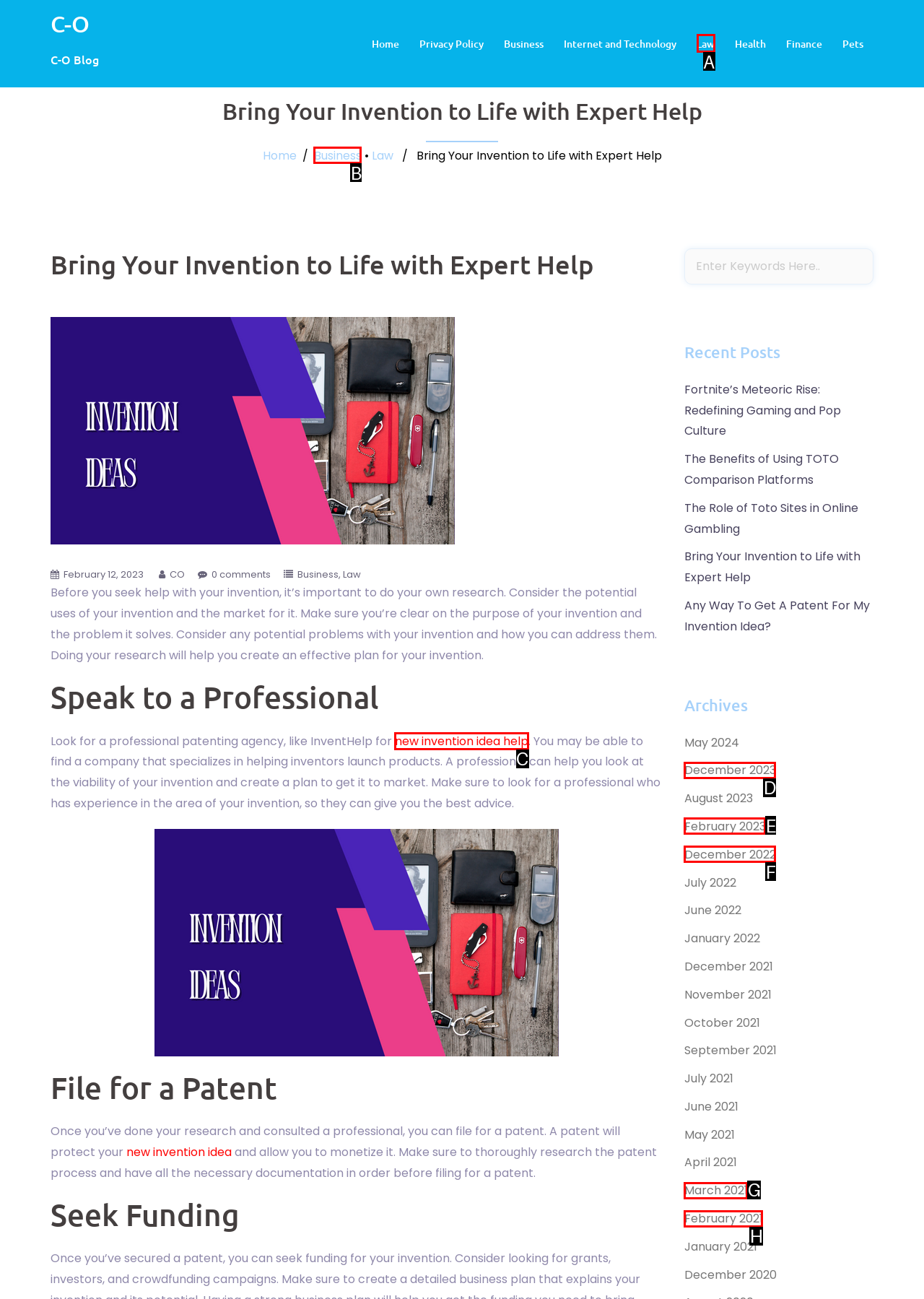Determine the appropriate lettered choice for the task: Get help with a new invention idea. Reply with the correct letter.

C